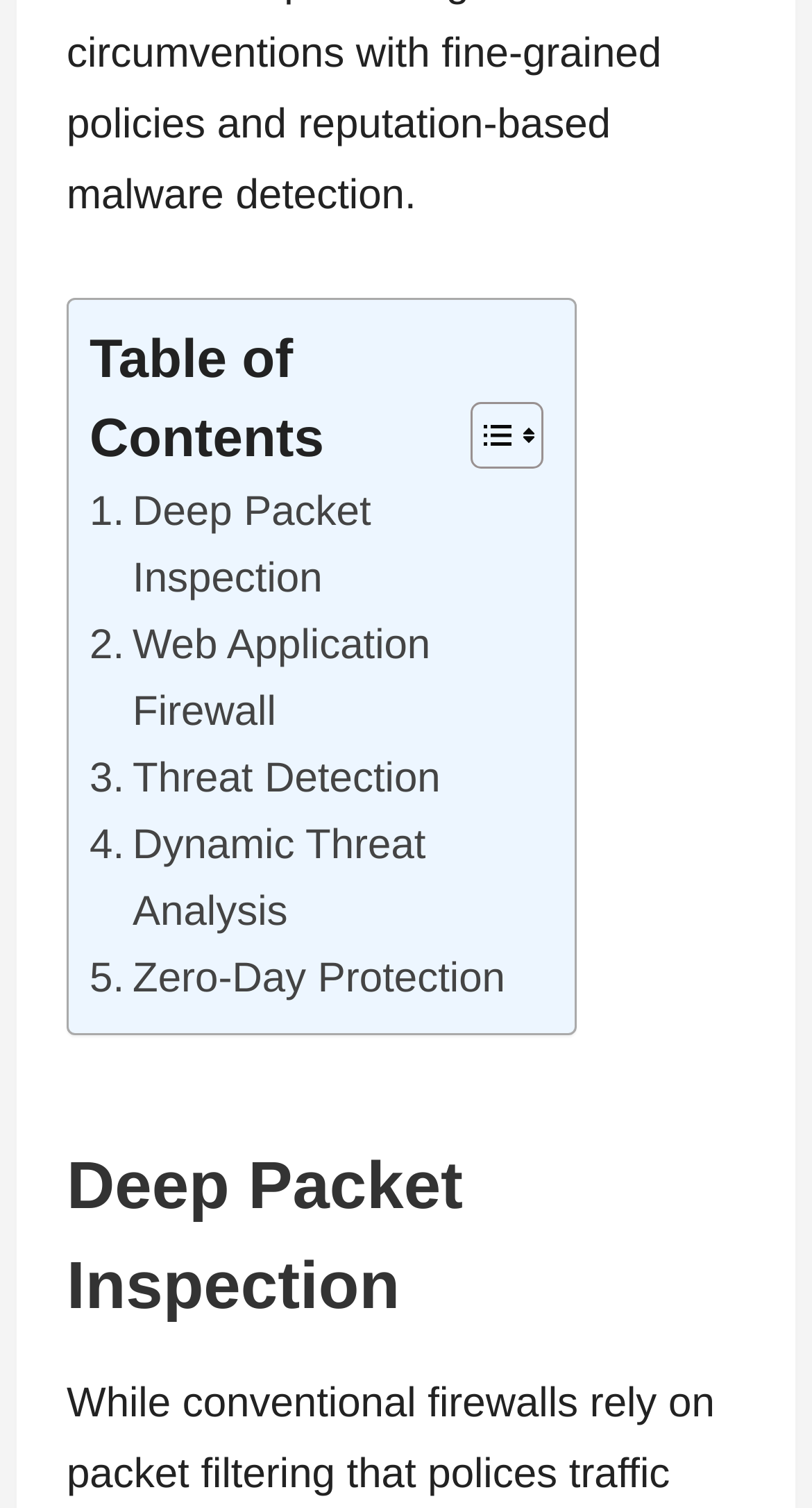What is the title of the main section?
Answer with a single word or short phrase according to what you see in the image.

Deep Packet Inspection